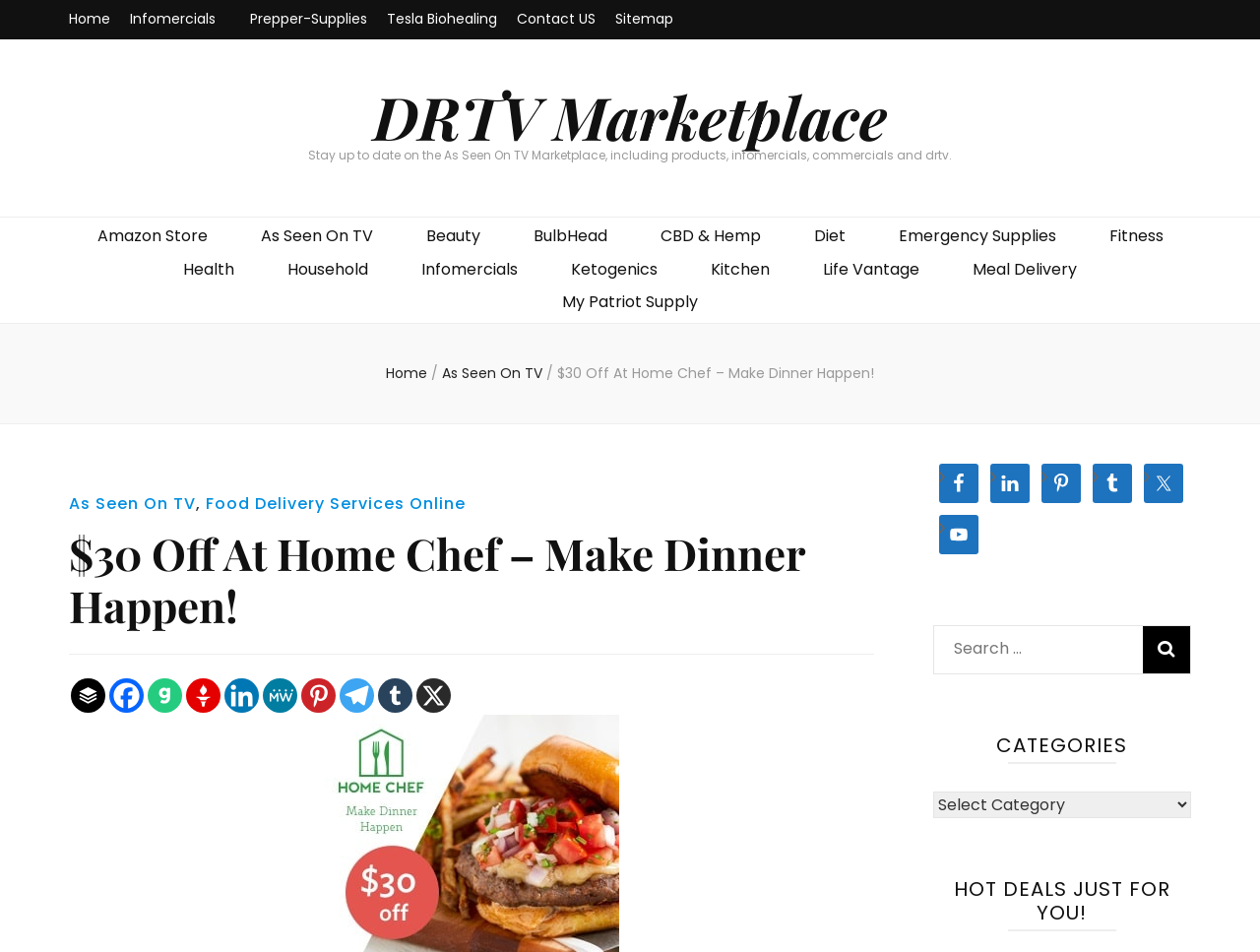What is the category of the link 'Meal Delivery'?
Using the visual information, reply with a single word or short phrase.

Food